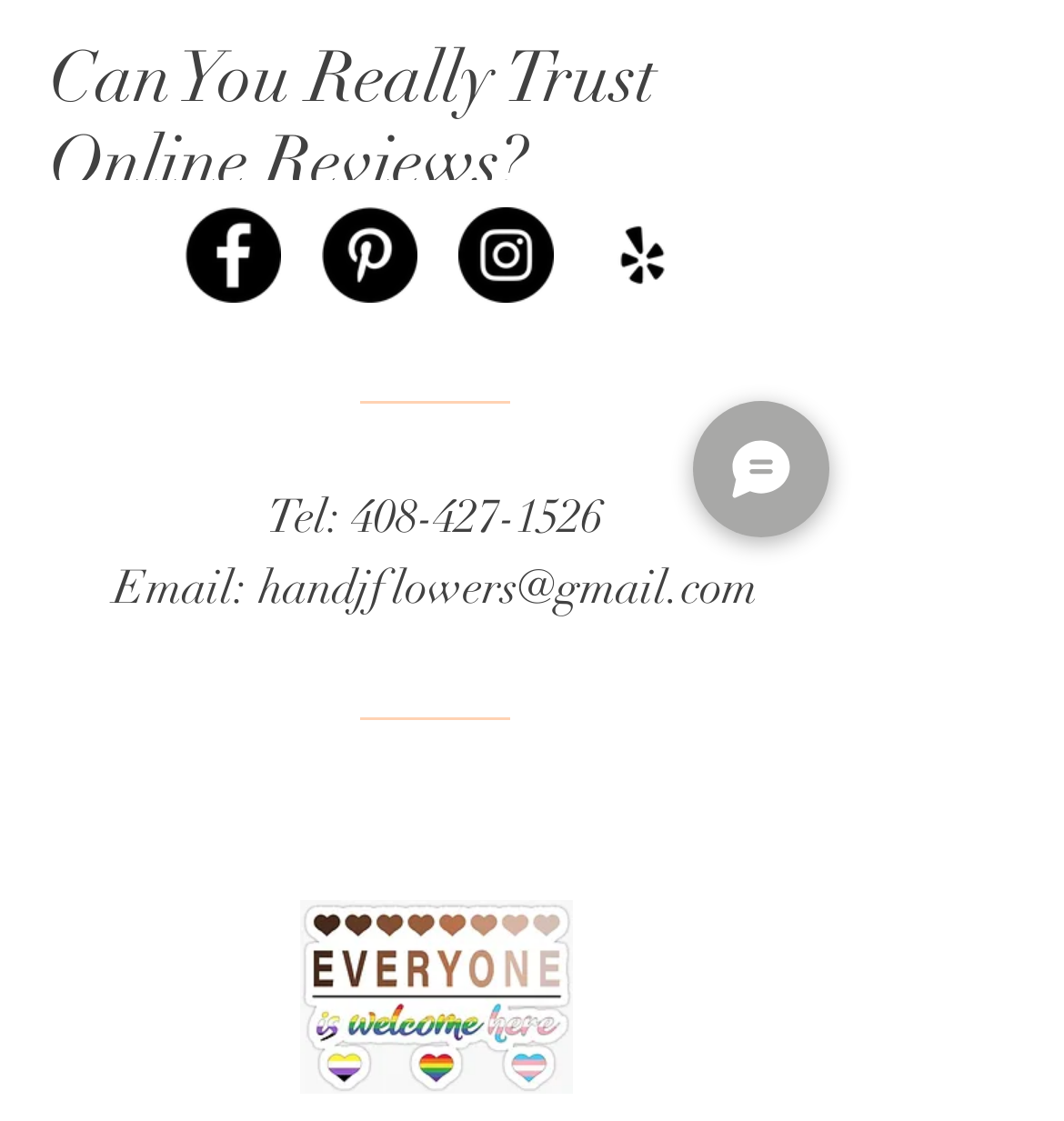Given the element description, predict the bounding box coordinates in the format (top-left x, top-left y, bottom-right x, bottom-right y), using floating point numbers between 0 and 1: aria-label="Instagram - Black Circle"

[0.431, 0.185, 0.521, 0.27]